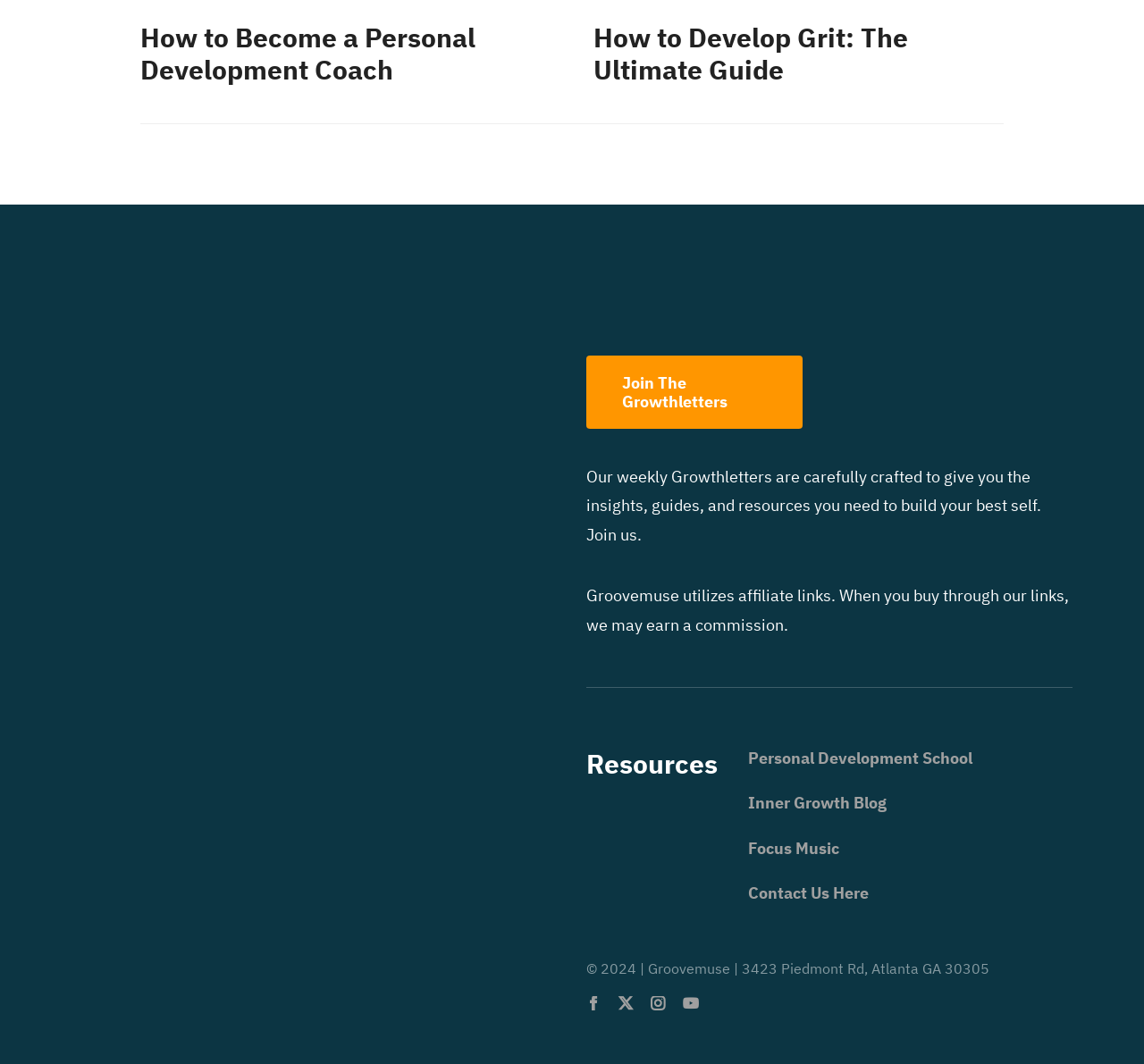What is the purpose of the Growthletters?
Please elaborate on the answer to the question with detailed information.

According to the StaticText element, the Growthletters are 'carefully crafted to give you the insights, guides, and resources you need to build your best self'.